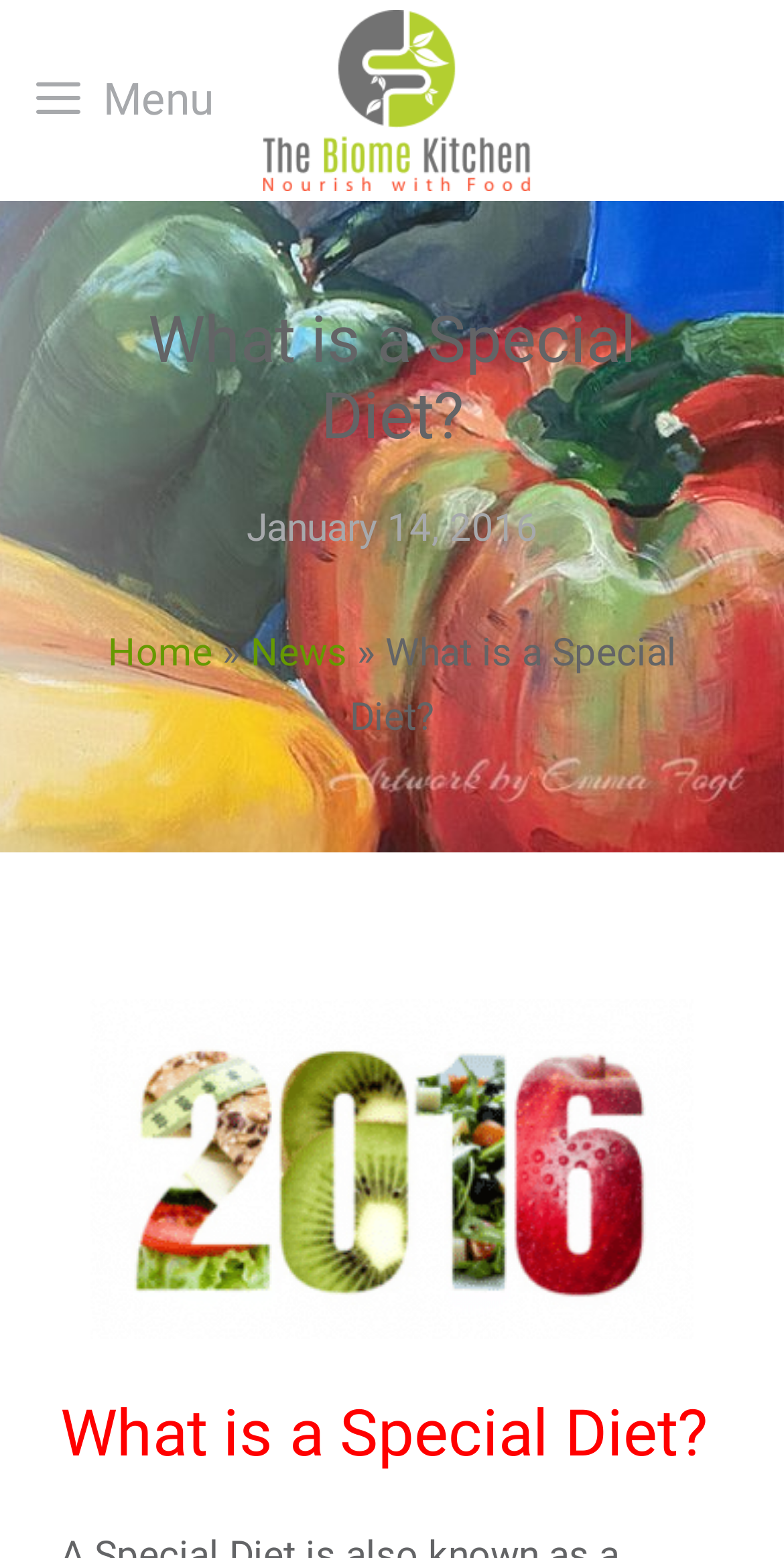Using the information in the image, give a detailed answer to the following question: What is the date of the article?

I found the date of the article by looking at the time element on the webpage, which is located below the main heading and has a bounding box of [0.314, 0.324, 0.686, 0.353]. The static text inside this element is 'January 14, 2016', which indicates the date of the article.